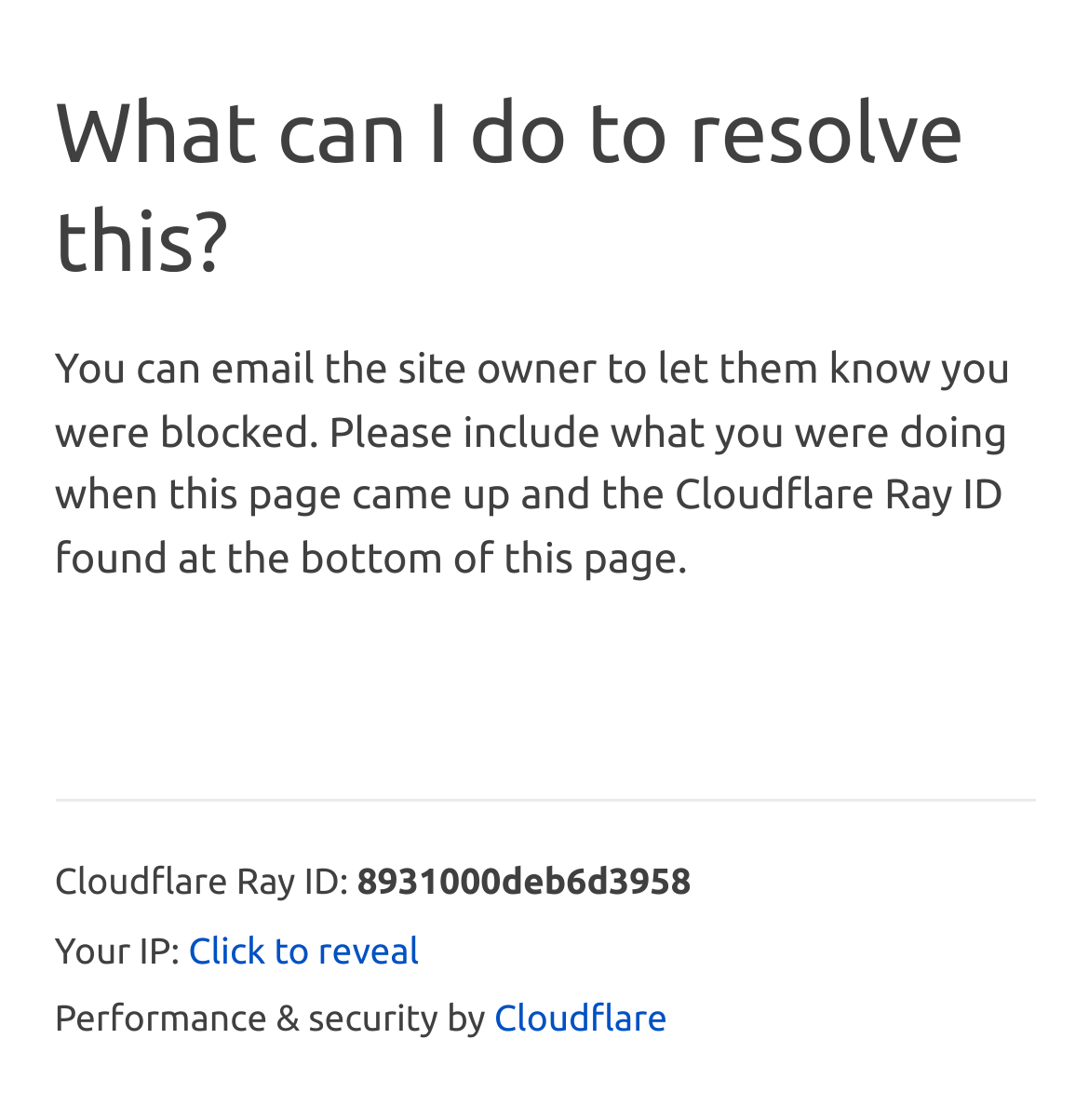Can you look at the image and give a comprehensive answer to the question:
What is the company providing performance and security?

The company providing performance and security is Cloudflare, as indicated by the text 'Performance & security by Cloudflare'.